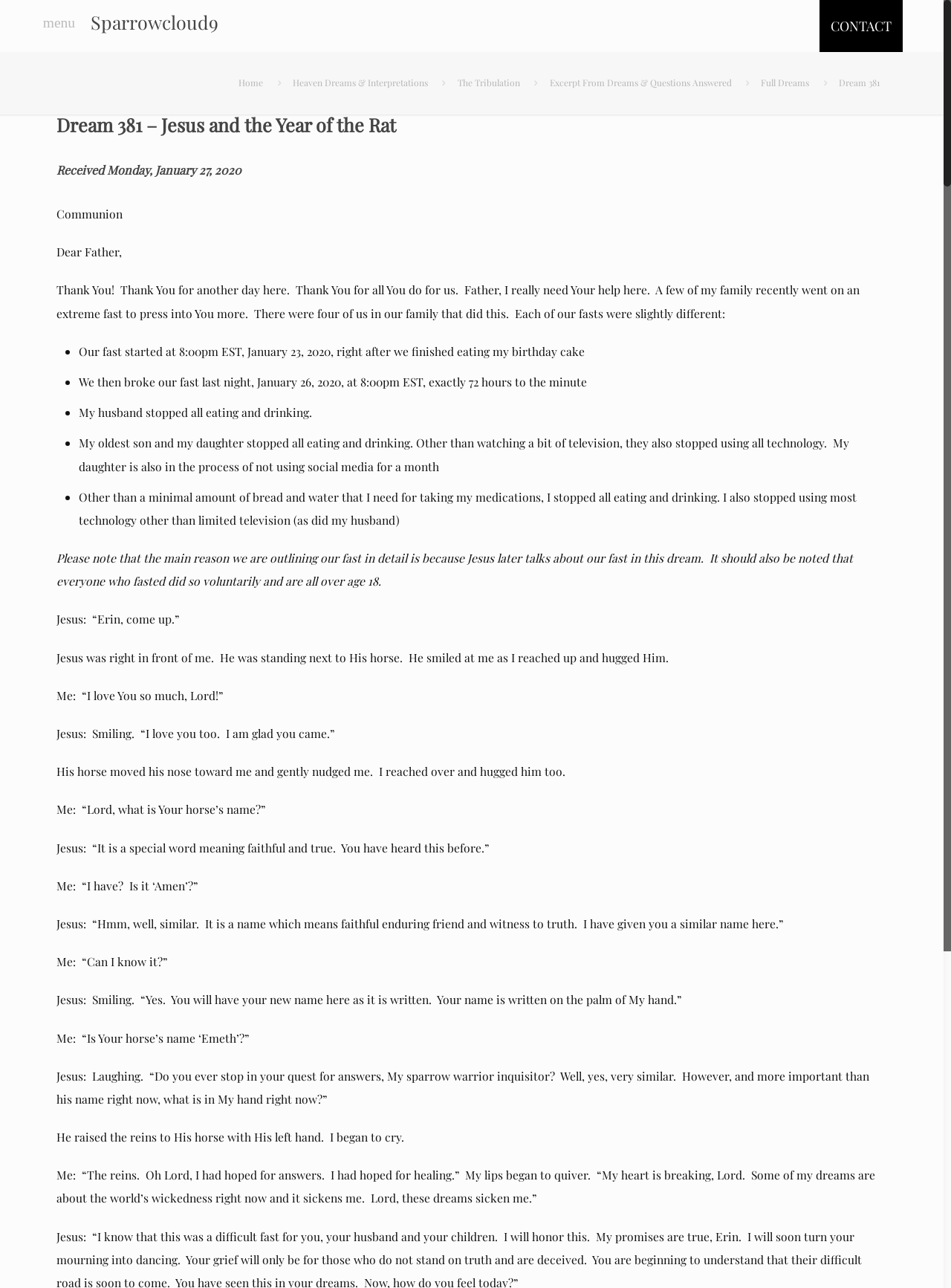Specify the bounding box coordinates of the area that needs to be clicked to achieve the following instruction: "Click the 'Home' link".

[0.251, 0.059, 0.277, 0.069]